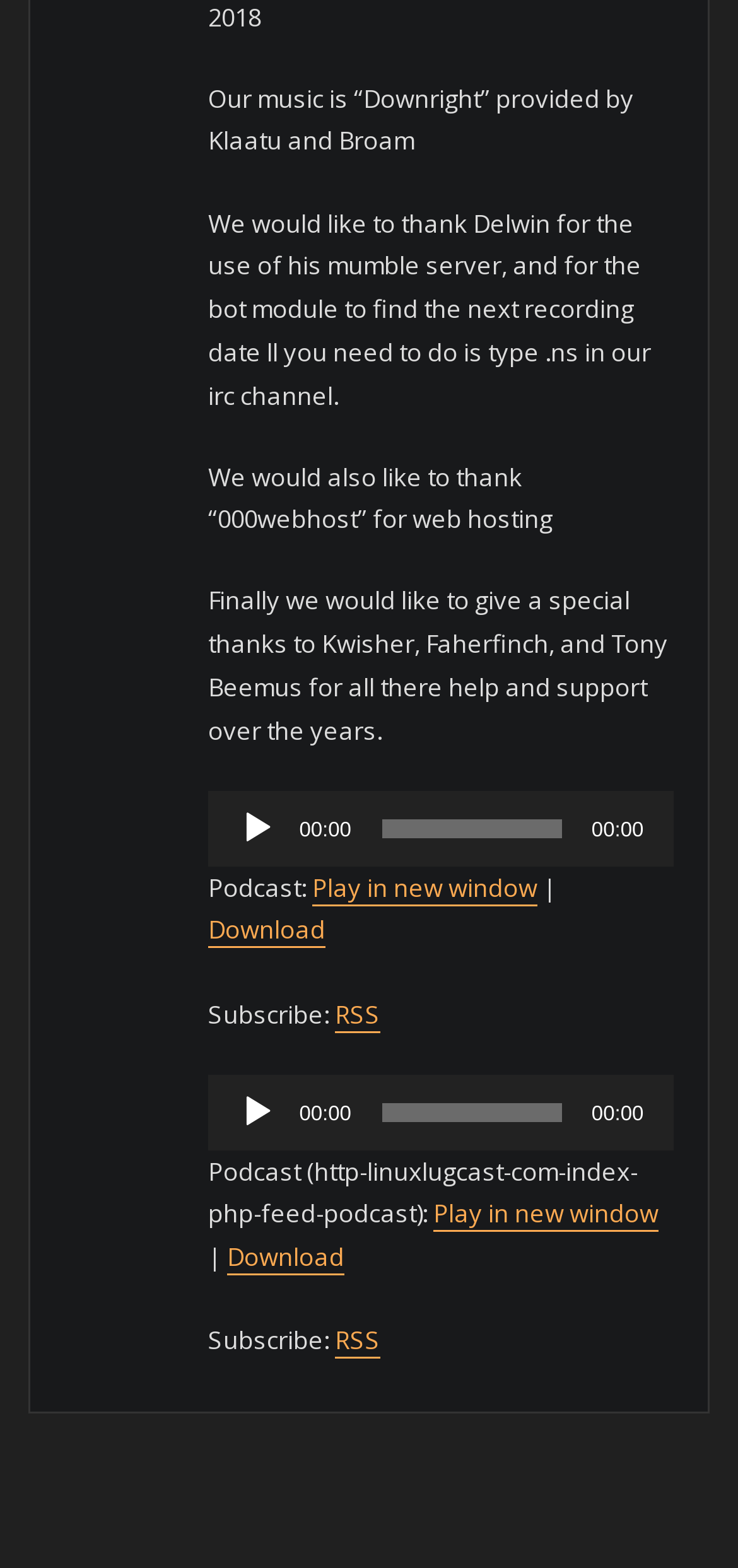Find the bounding box coordinates for the area that should be clicked to accomplish the instruction: "Download the podcast".

[0.282, 0.582, 0.441, 0.604]